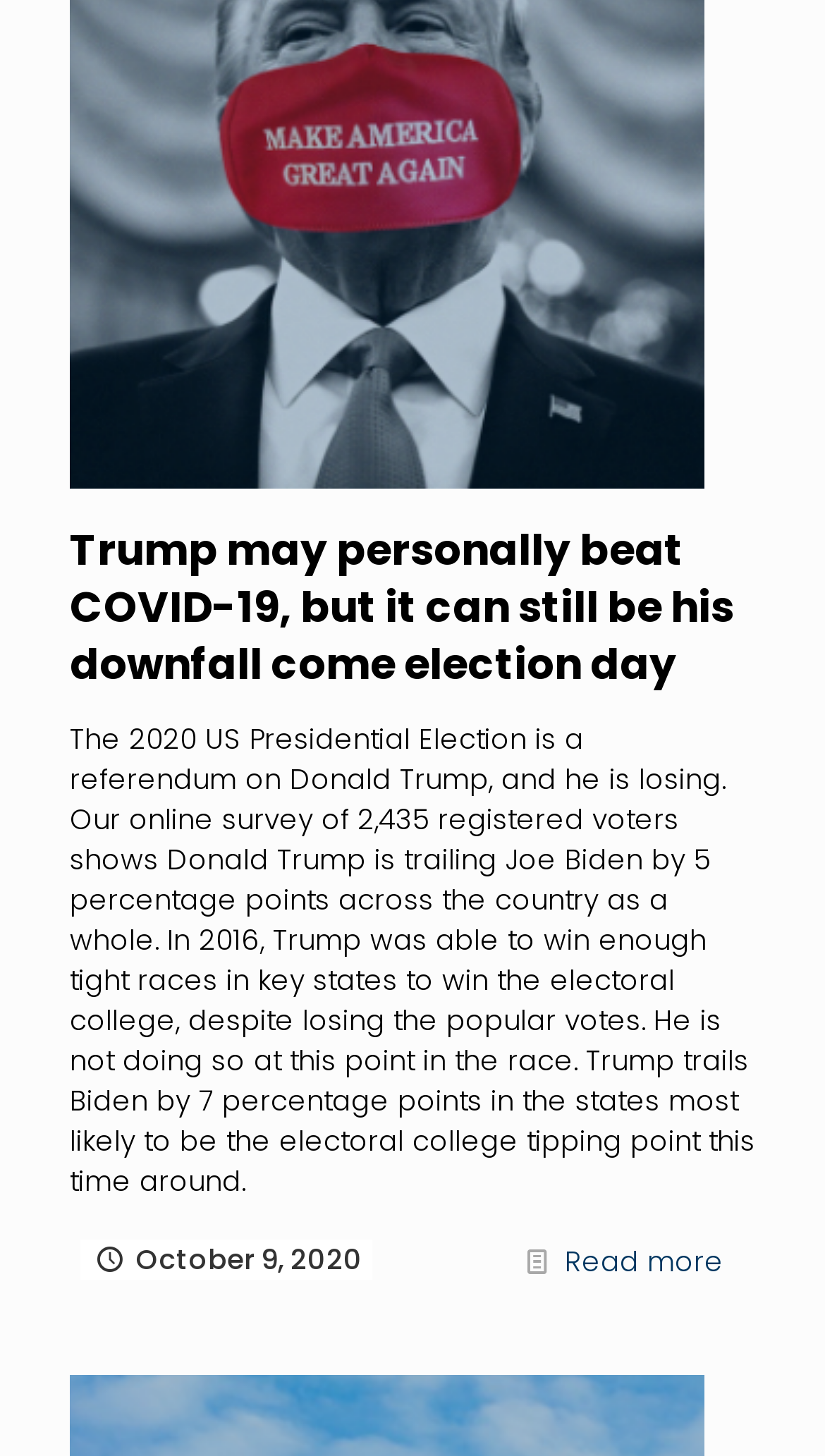Provide a one-word or short-phrase answer to the question:
What is the percentage point difference between Trump and Biden in the popular vote?

5 percentage points